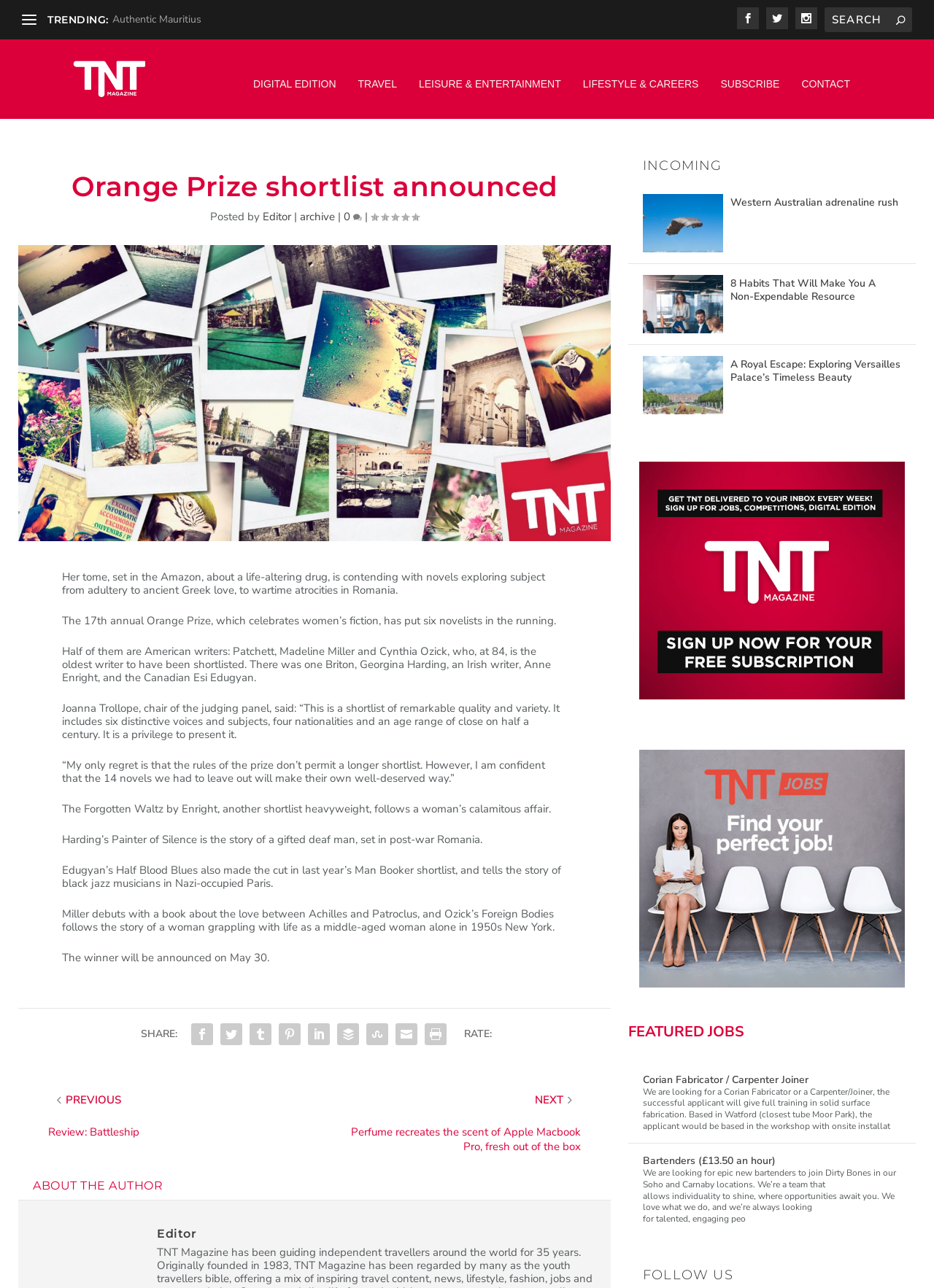Reply to the question with a single word or phrase:
What is the theme of the article?

Literature